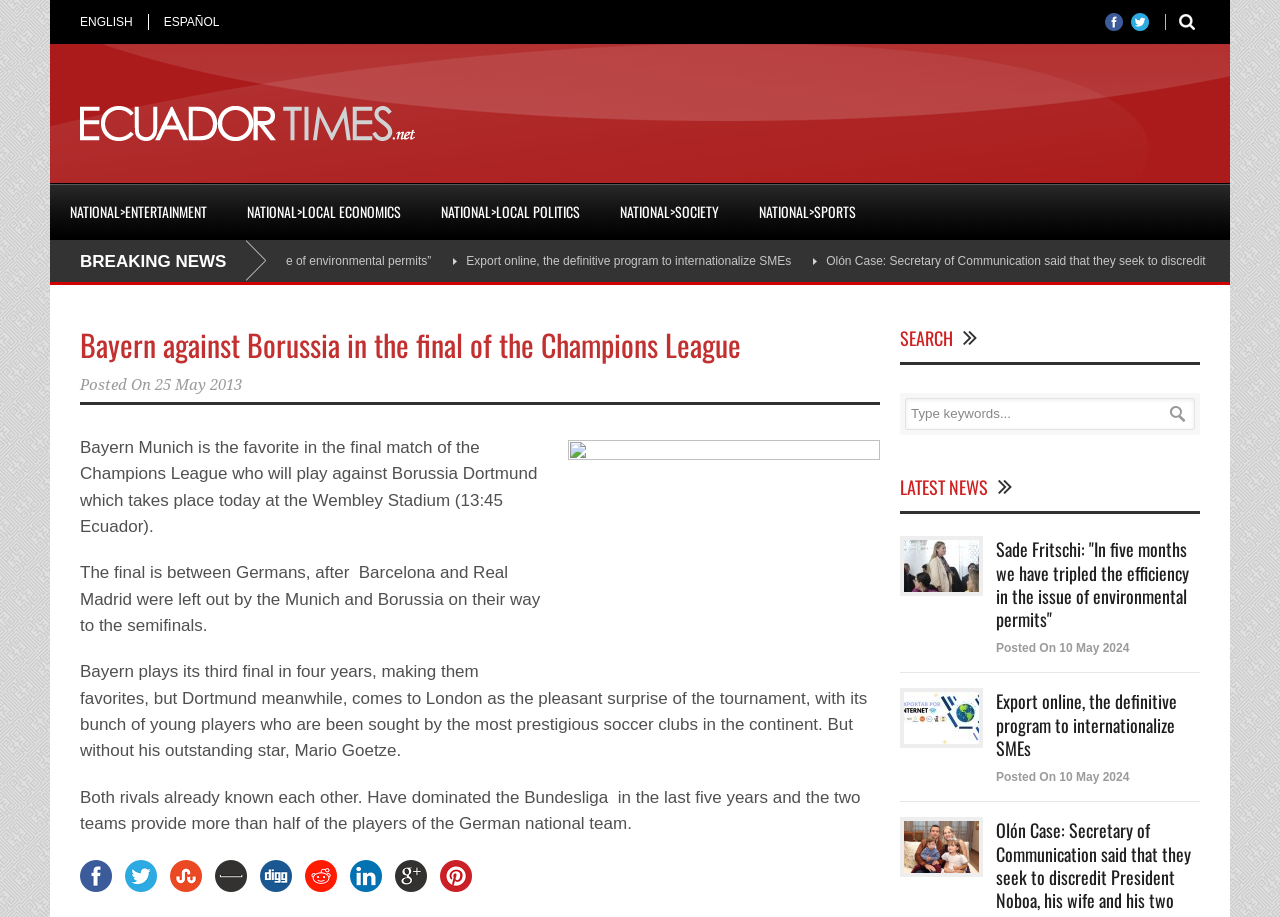Find the bounding box coordinates of the clickable area required to complete the following action: "Share on Google".

[0.309, 0.938, 0.334, 0.973]